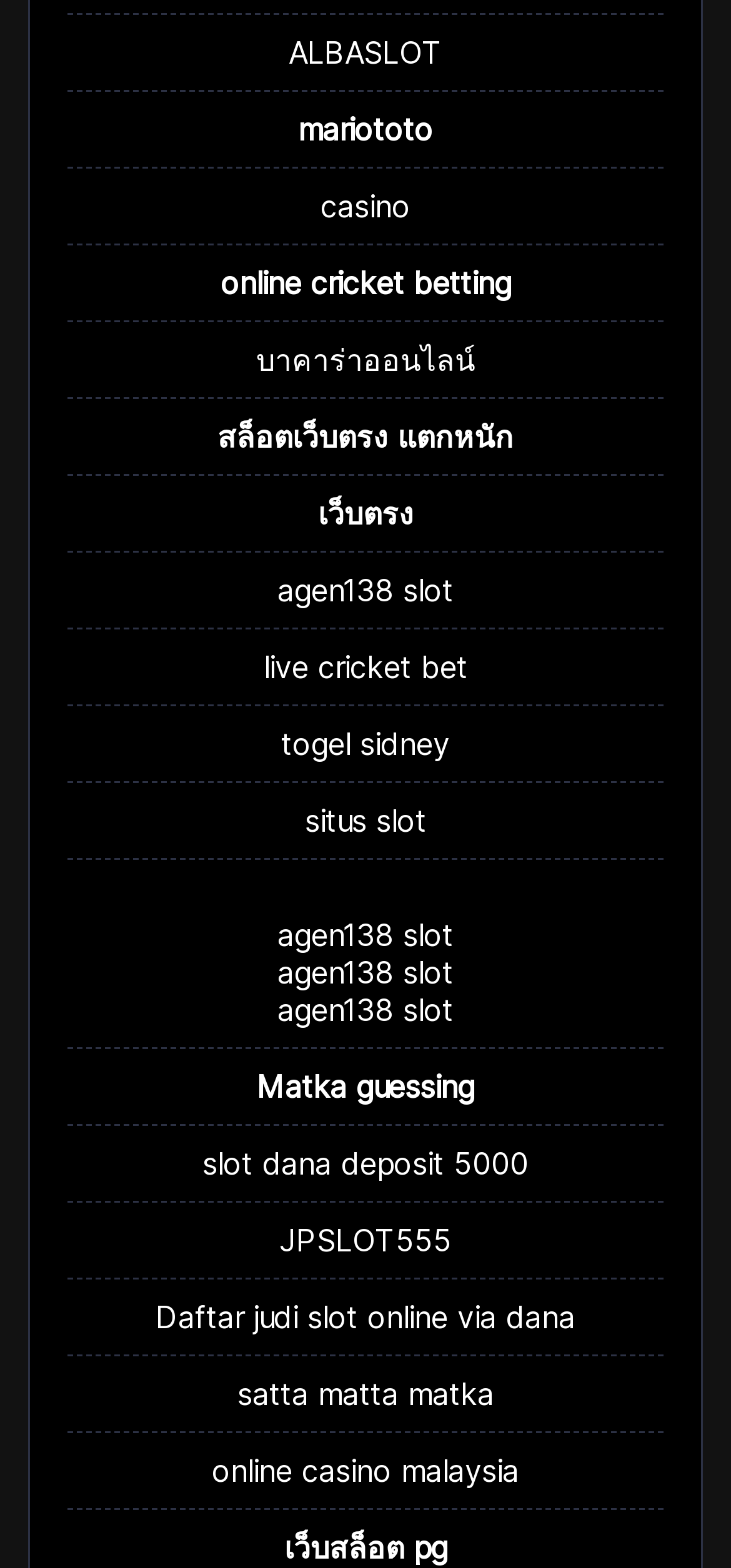How many links have 'slot' in their text?
Based on the image, provide a one-word or brief-phrase response.

5